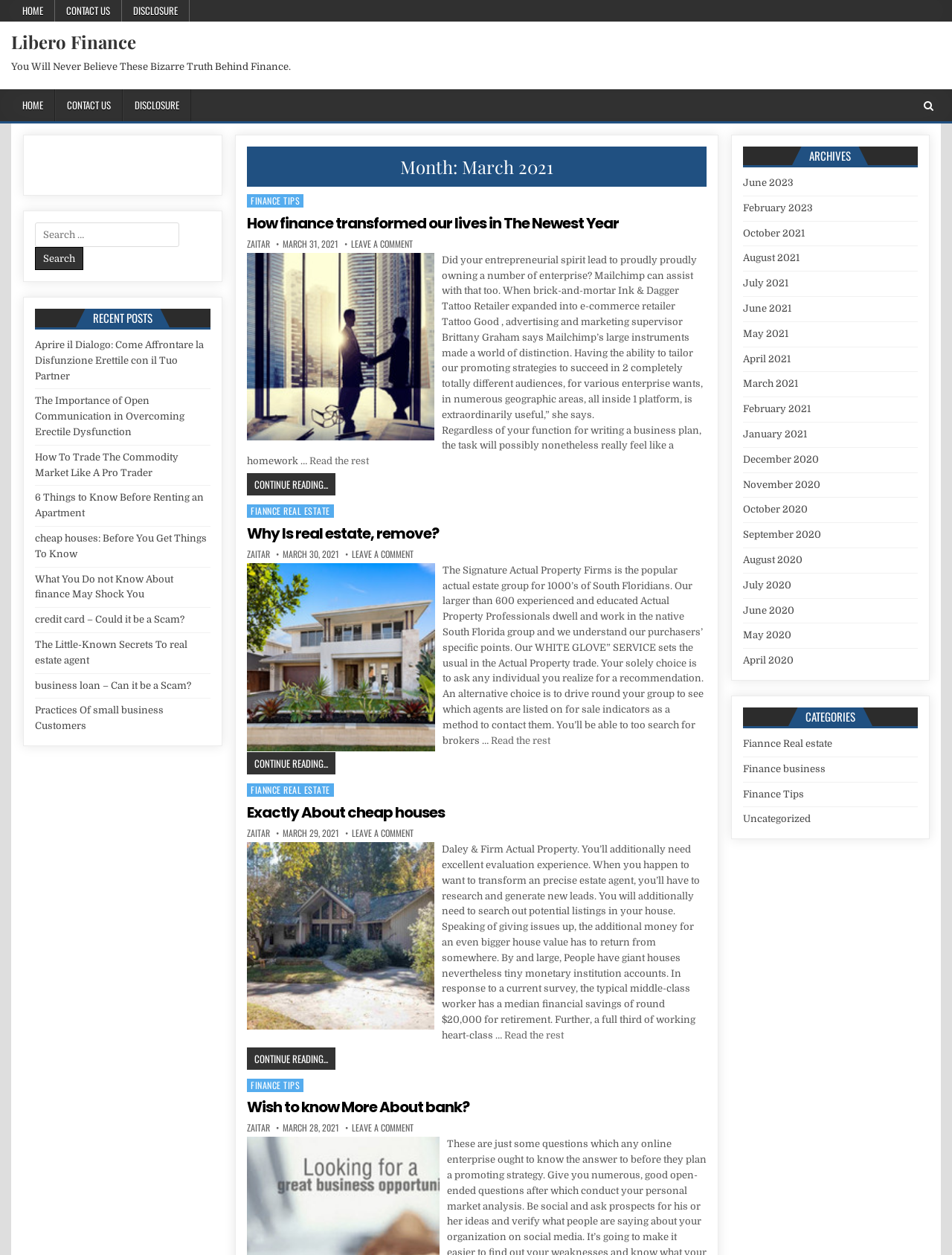Provide the bounding box coordinates of the UI element that matches the description: "Why Is real estate, remove?".

[0.26, 0.417, 0.461, 0.433]